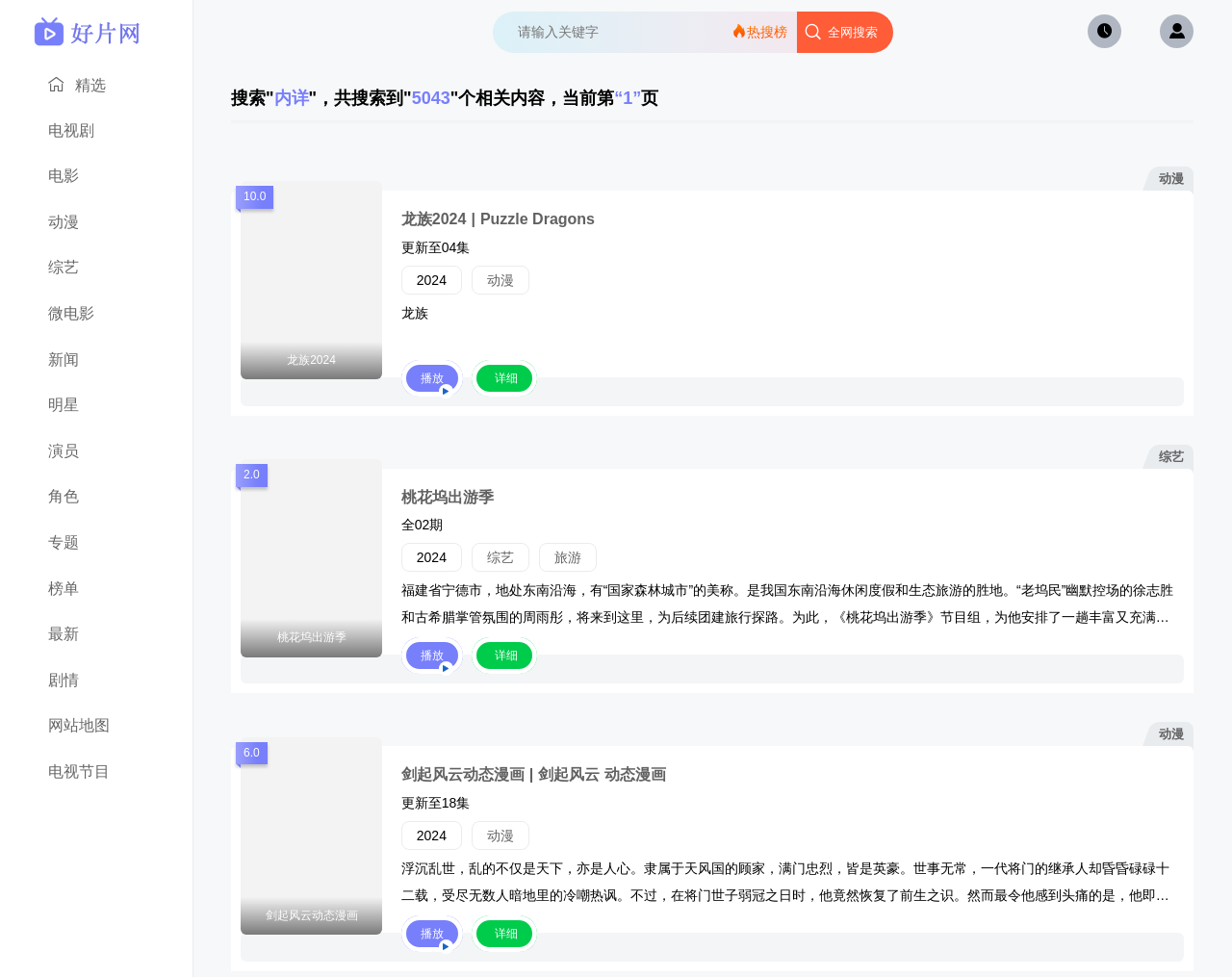Provide the bounding box coordinates of the HTML element this sentence describes: "龙族2024|Puzzle Dragons".

[0.326, 0.216, 0.483, 0.233]